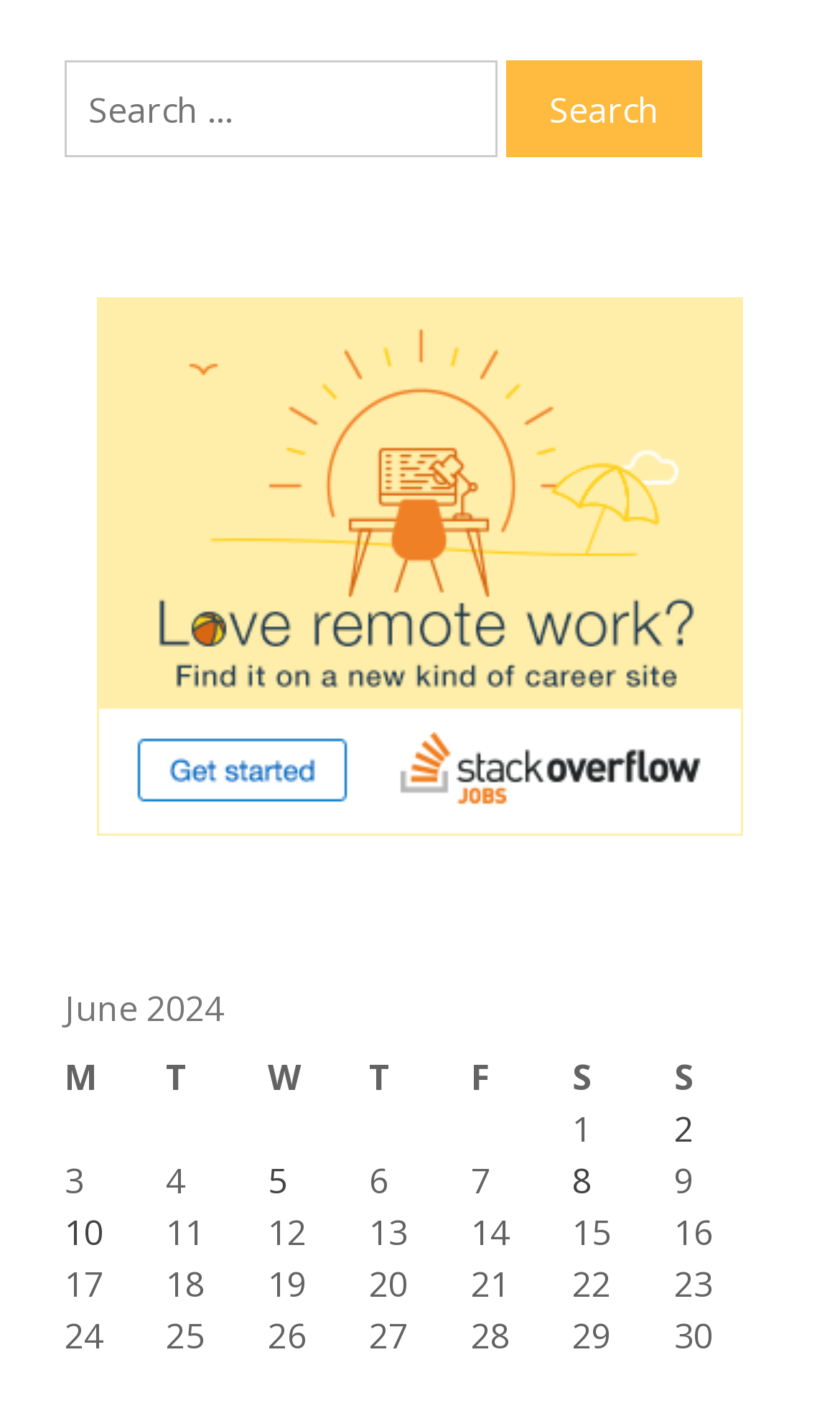Refer to the image and provide a thorough answer to this question:
What is the text of the first link in the table?

The text of the first link in the table can be found by looking at the first gridcell element which contains a link element with the text 'Posts published on June 2, 2024'.